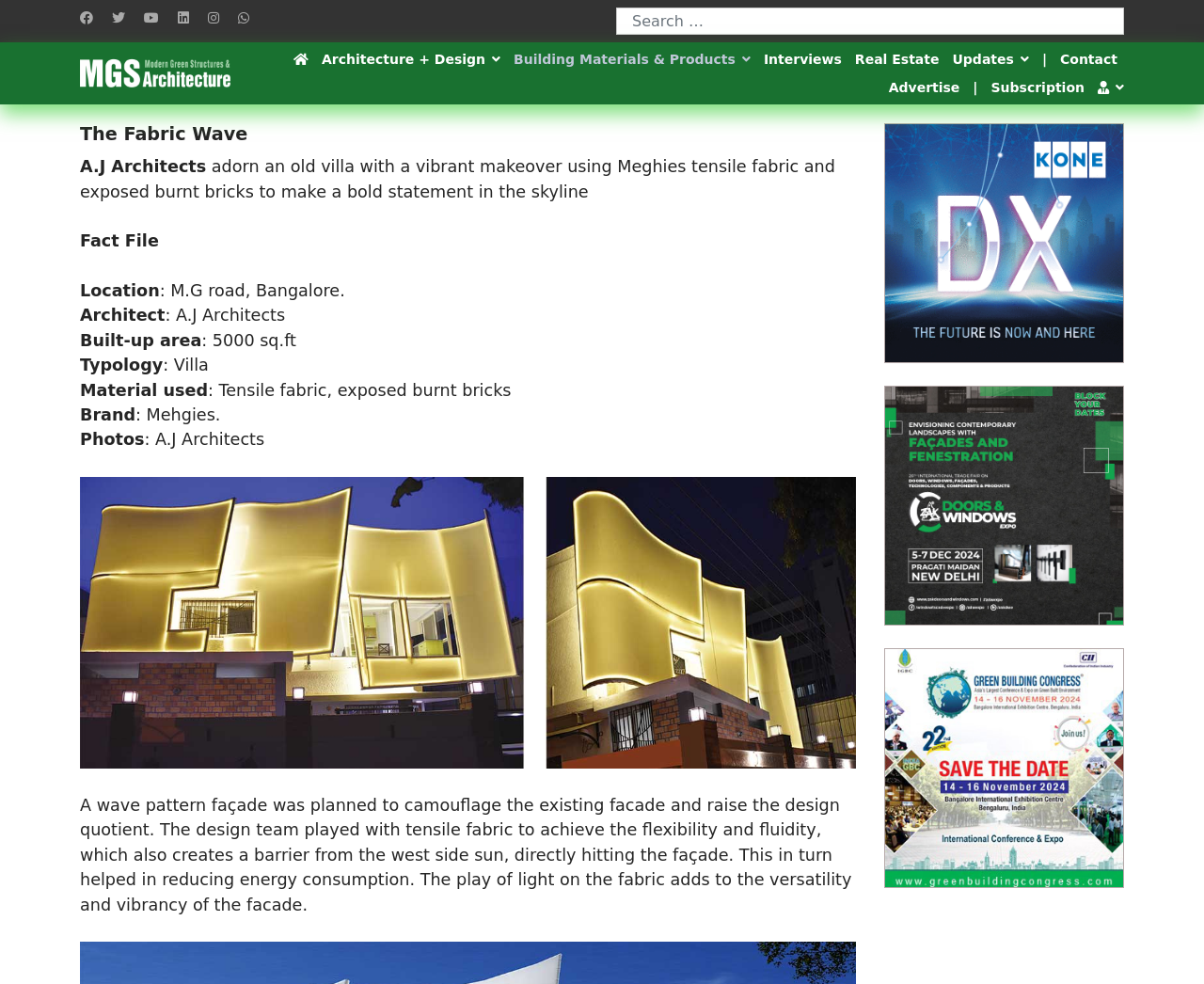Using a single word or phrase, answer the following question: 
What is the built-up area of the villa?

5000 sq.ft